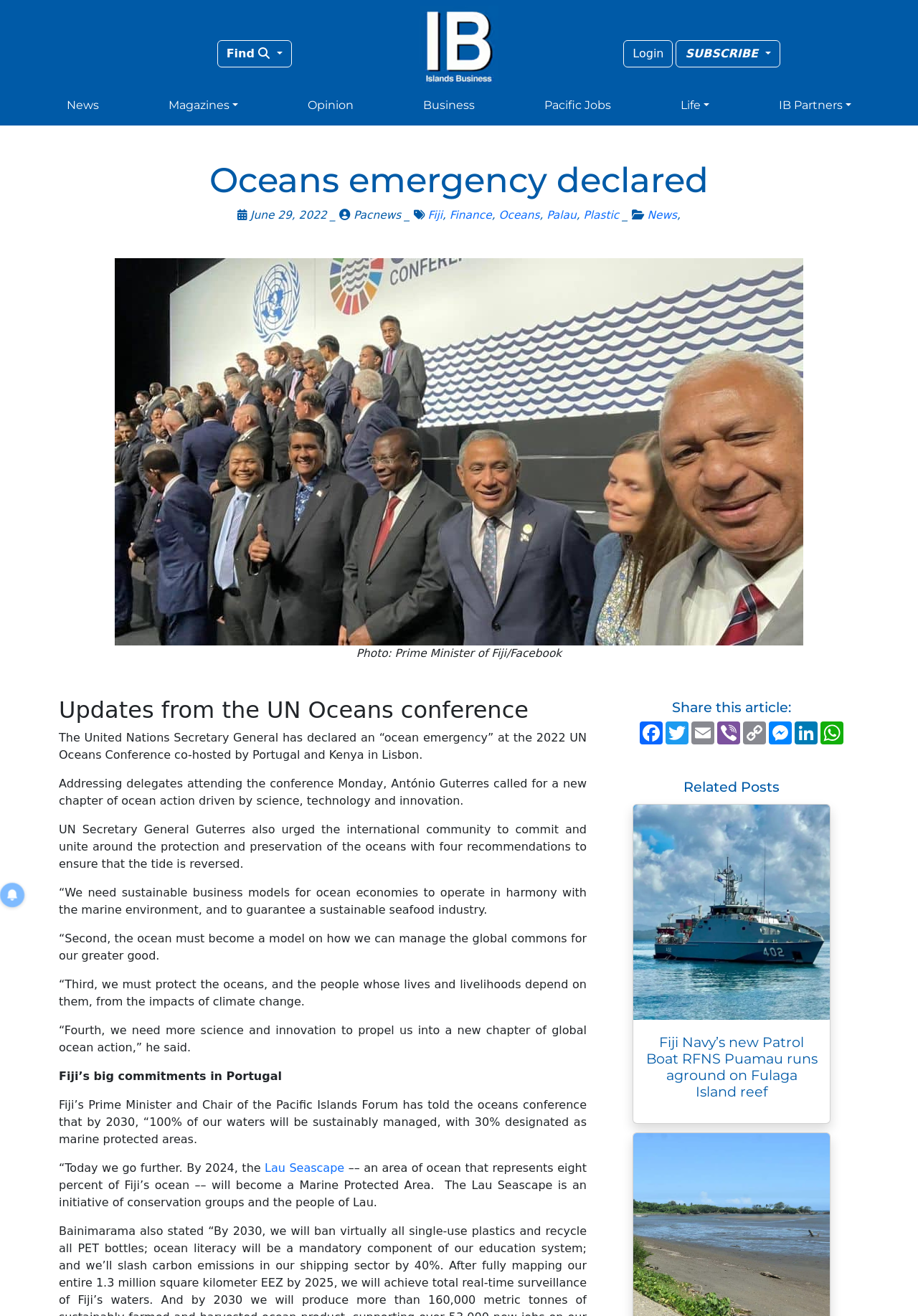Examine the screenshot and answer the question in as much detail as possible: What is the name of the Prime Minister mentioned in the article?

I found the name of the Prime Minister by reading the text of the article, specifically the sentence 'Fiji’s Prime Minister and Chair of the Pacific Islands Forum has told the oceans conference...' which mentions the title of the Prime Minister but not the specific name.